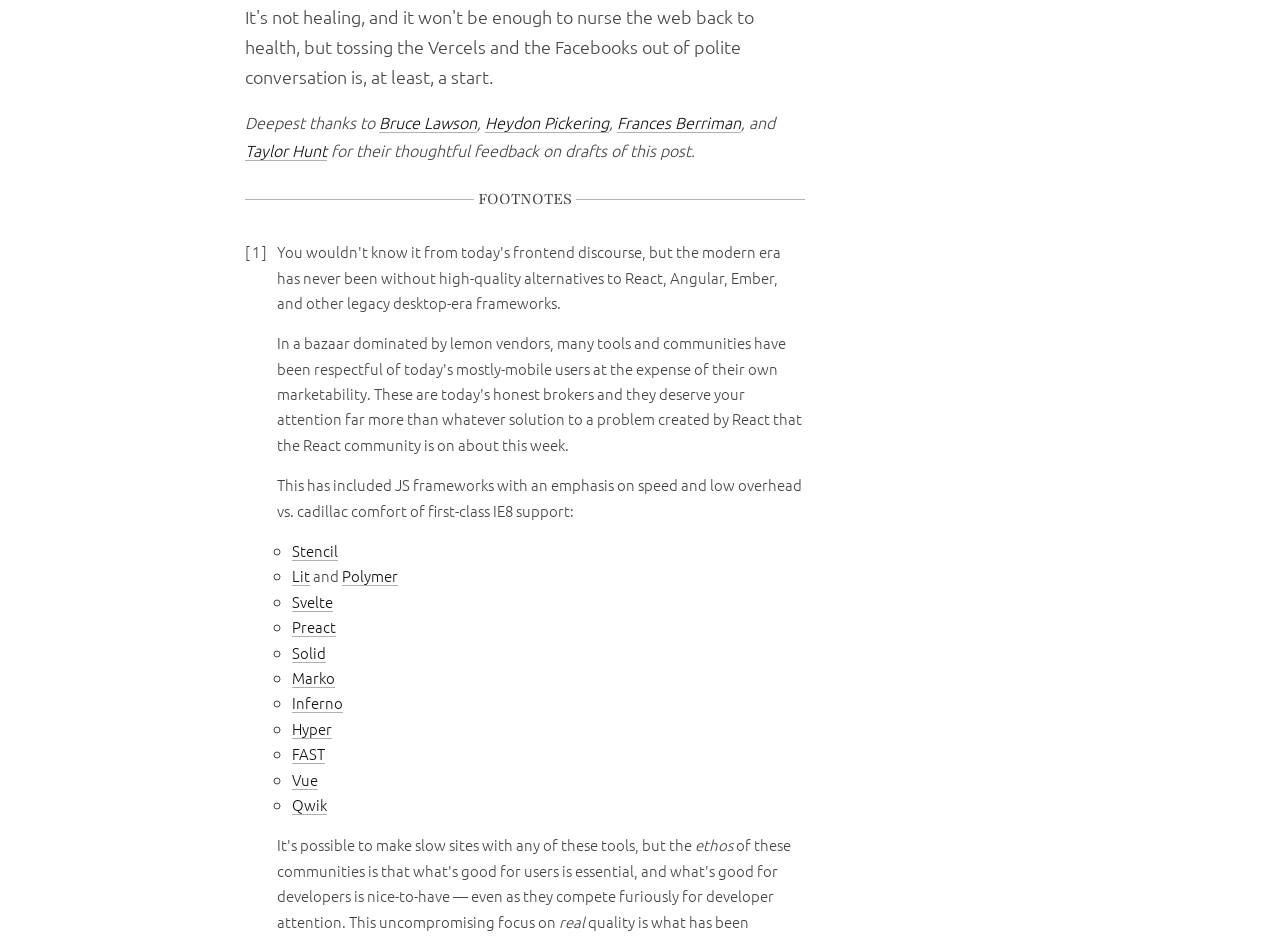Answer the following query with a single word or phrase:
What is the heading above the list?

Footnotes